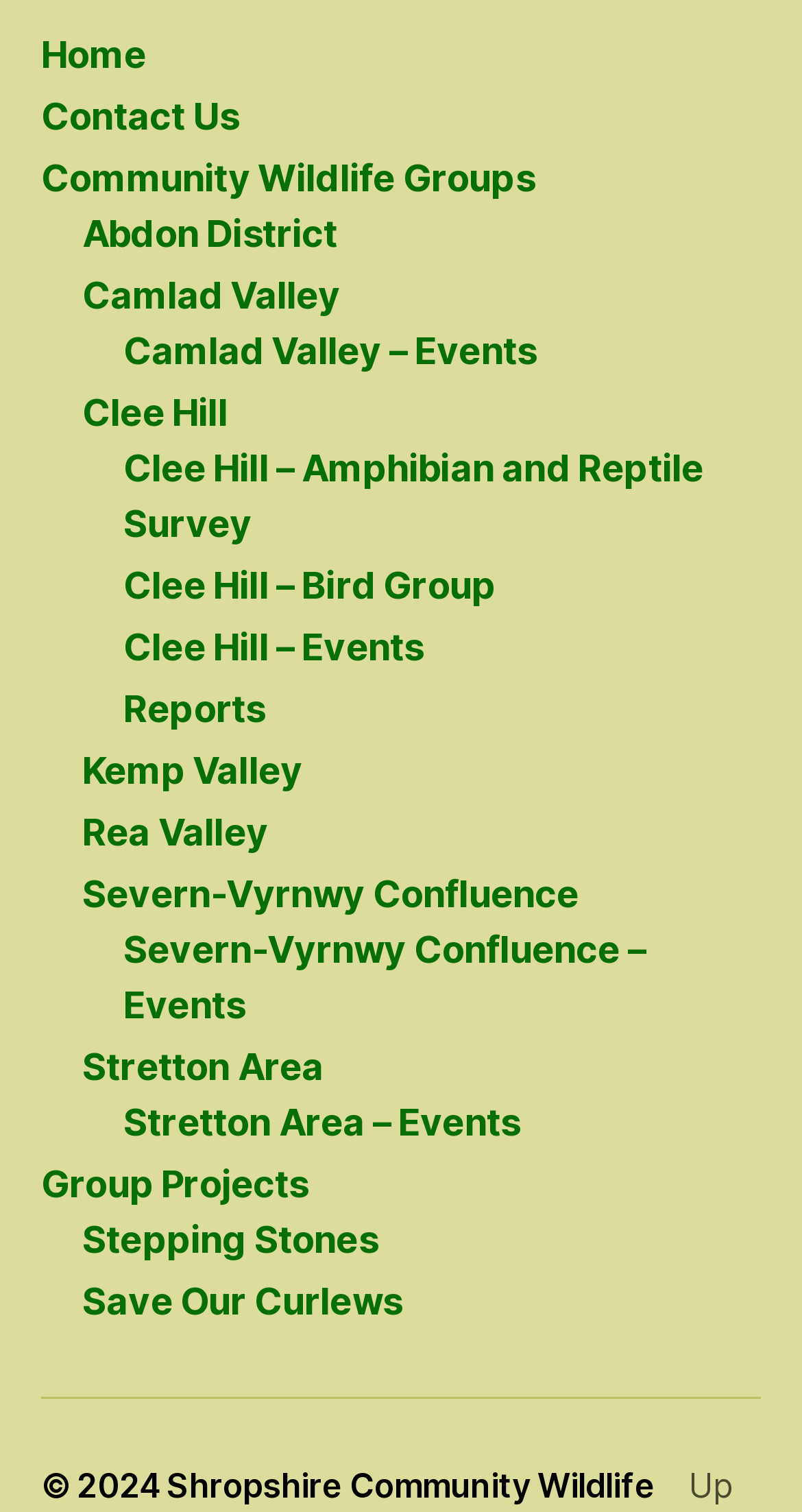Answer the following query concisely with a single word or phrase:
How many links are under the 'Home' link?

0